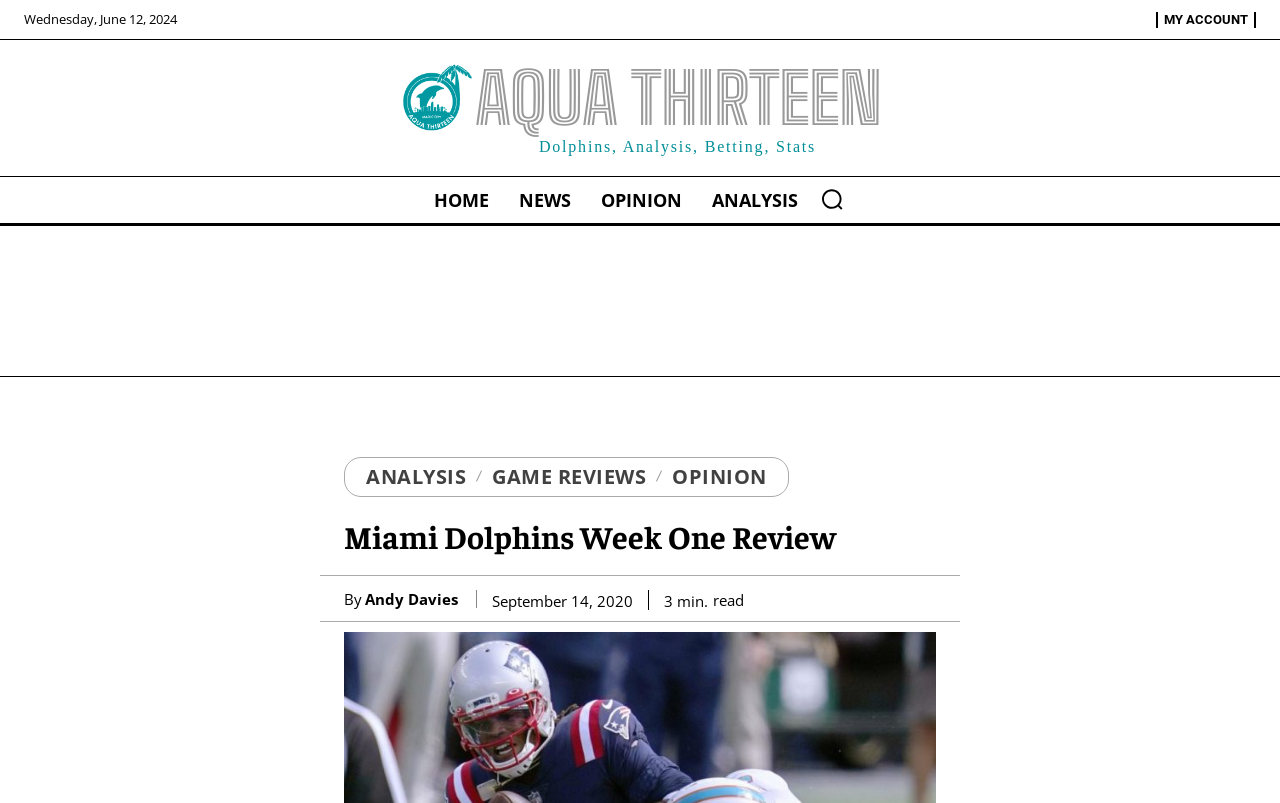Answer the following query concisely with a single word or phrase:
Who wrote the article?

Andy Davies